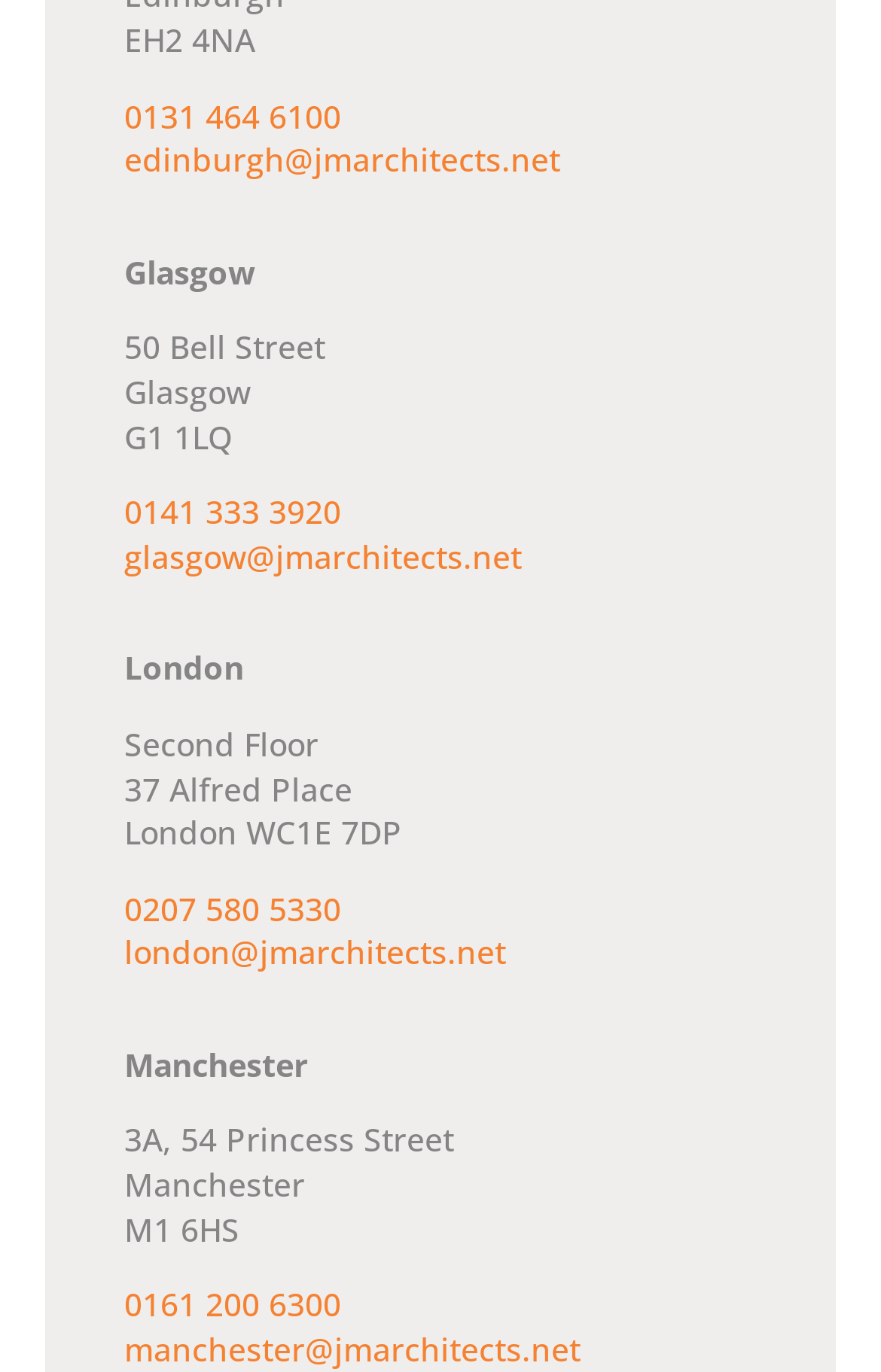What is the postcode of the London office?
Using the image, answer in one word or phrase.

WC1E 7DP